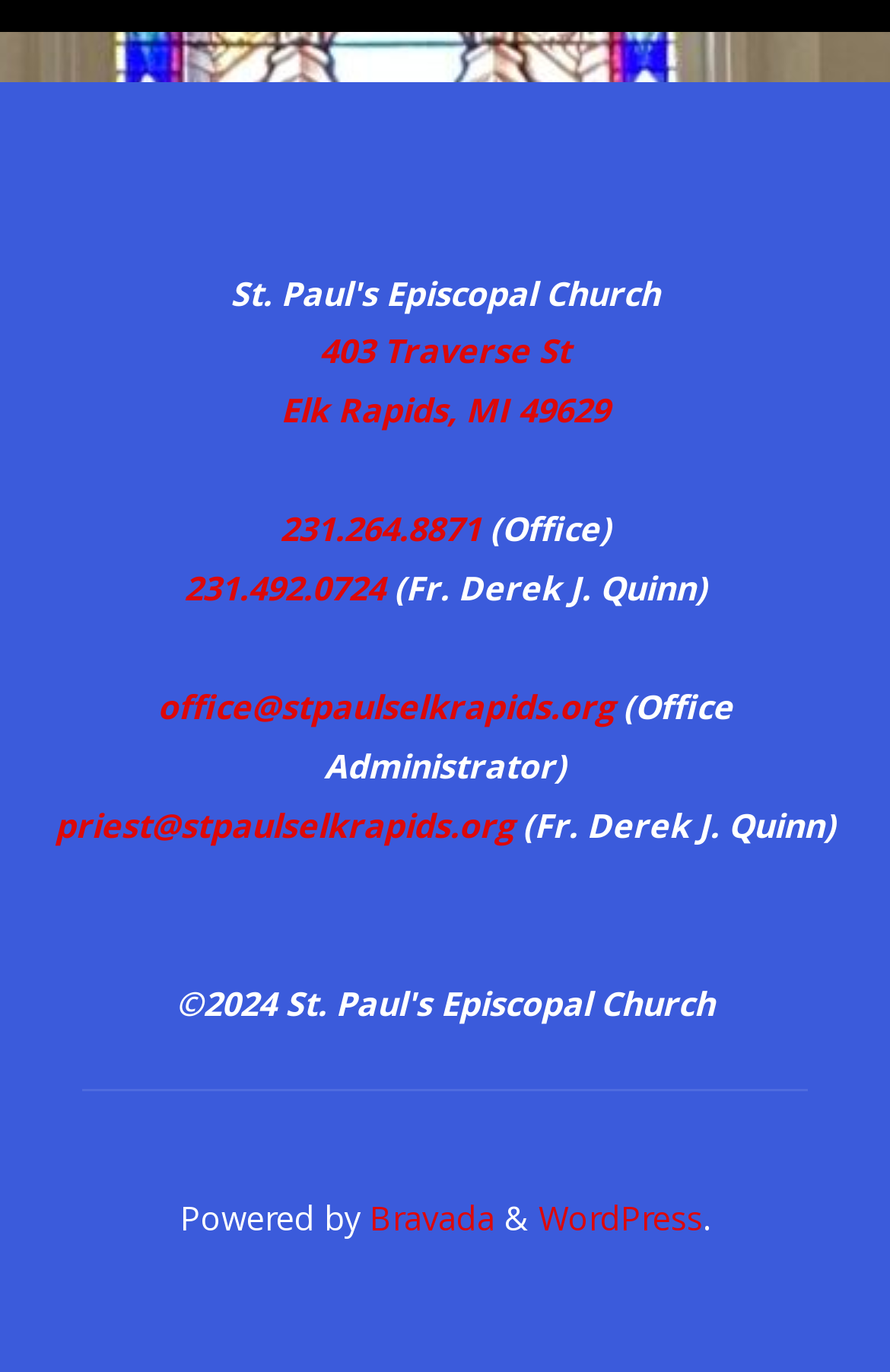Given the element description 231.264.8871, predict the bounding box coordinates for the UI element in the webpage screenshot. The format should be (top-left x, top-left y, bottom-right x, bottom-right y), and the values should be between 0 and 1.

[0.314, 0.37, 0.55, 0.401]